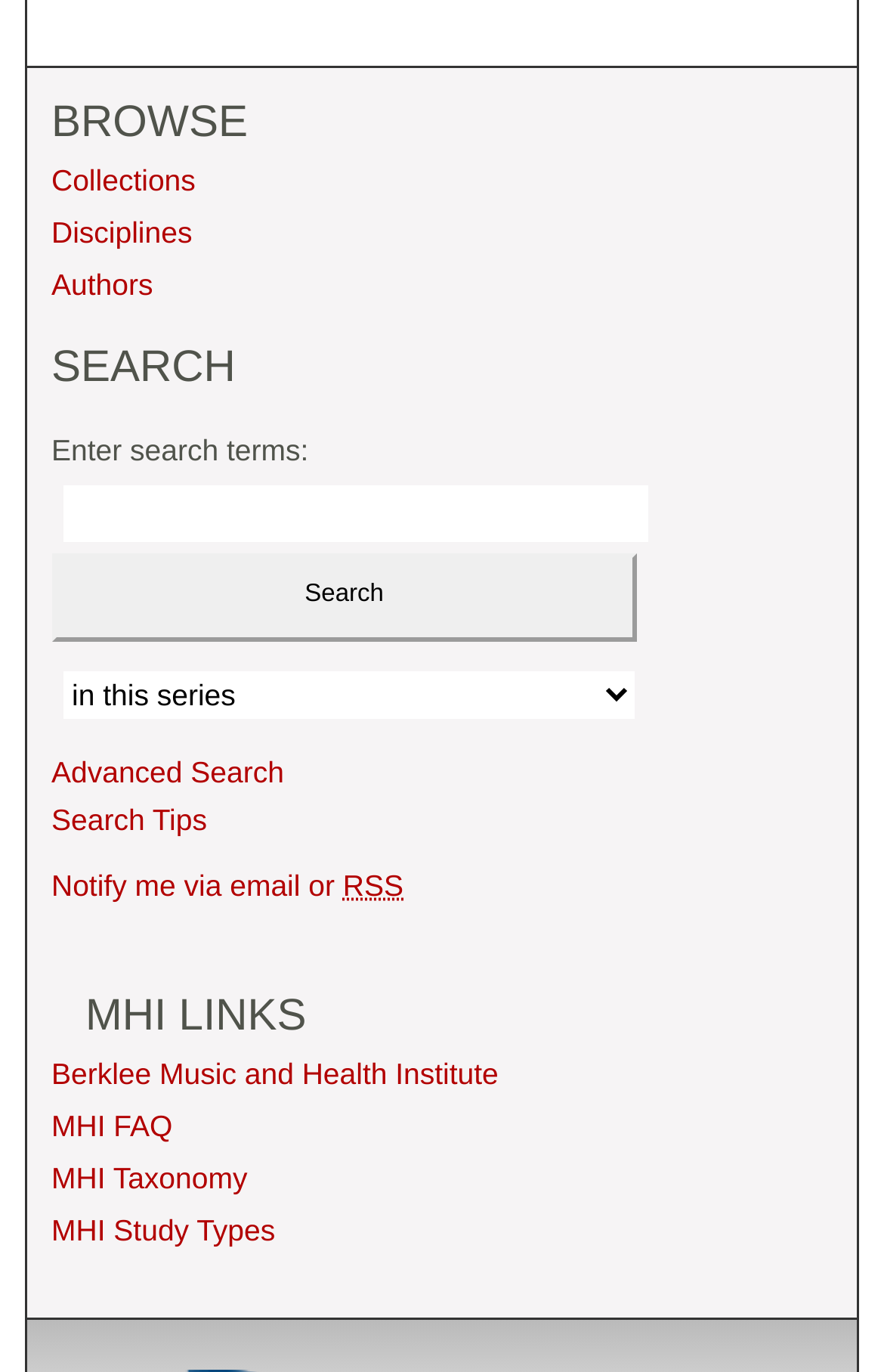How many links are under the 'MHI LINKS' heading?
Based on the screenshot, respond with a single word or phrase.

4